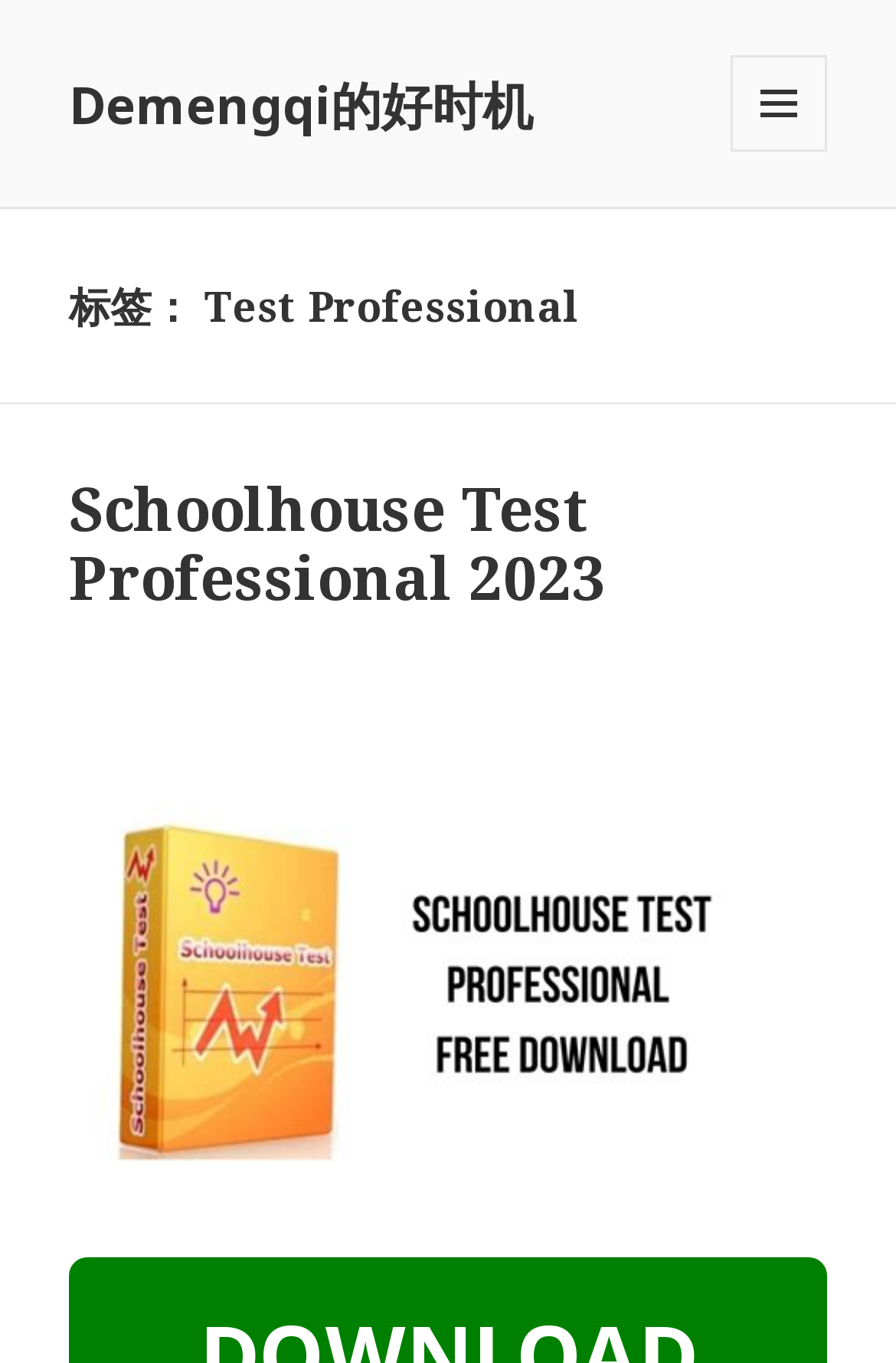What is the tag associated with the test professional?
Please answer the question with a detailed and comprehensive explanation.

I found a heading '标签： Test Professional' which suggests that the tag associated with the test professional is 'Test Professional'.